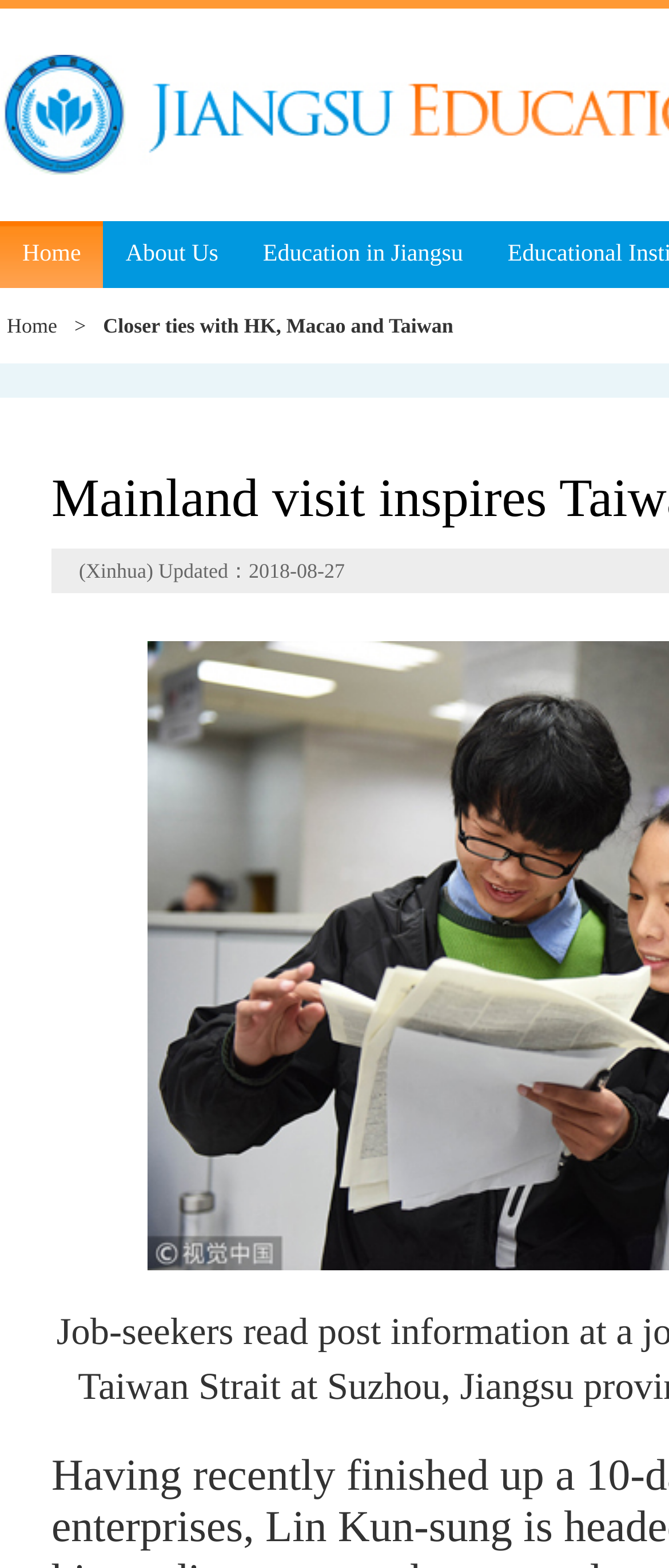How many links are there on the webpage?
Based on the image, respond with a single word or phrase.

4